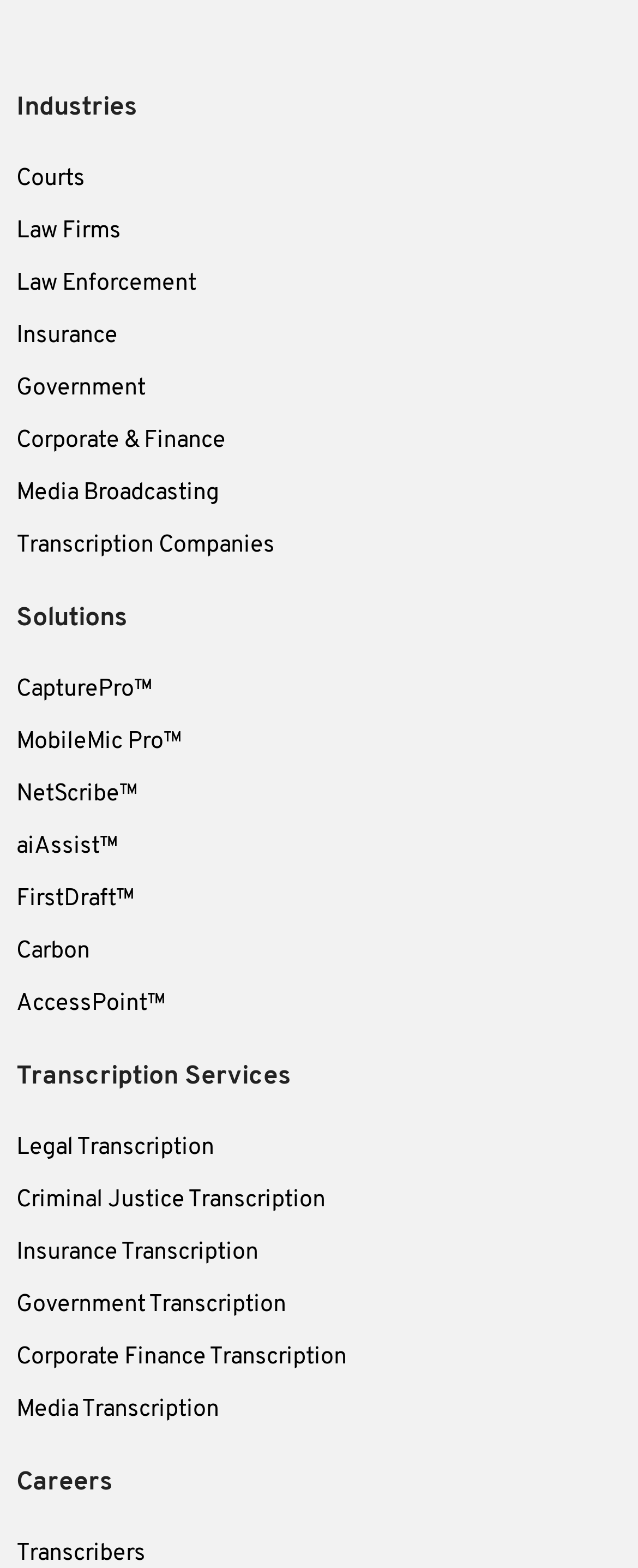What type of services are offered under Transcription Services?
Look at the screenshot and provide an in-depth answer.

The webpage lists various services under Transcription Services, including Legal Transcription, Criminal Justice Transcription, Insurance Transcription, Government Transcription, Corporate Finance Transcription, and Media Transcription, which suggests that the website provides transcription services to different industries.